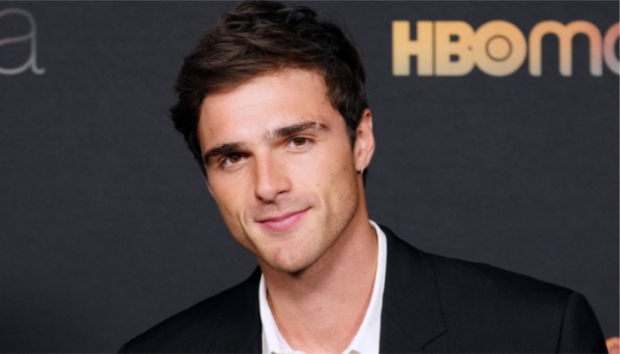Respond with a single word or phrase for the following question: 
What is the tone of the background?

Muted